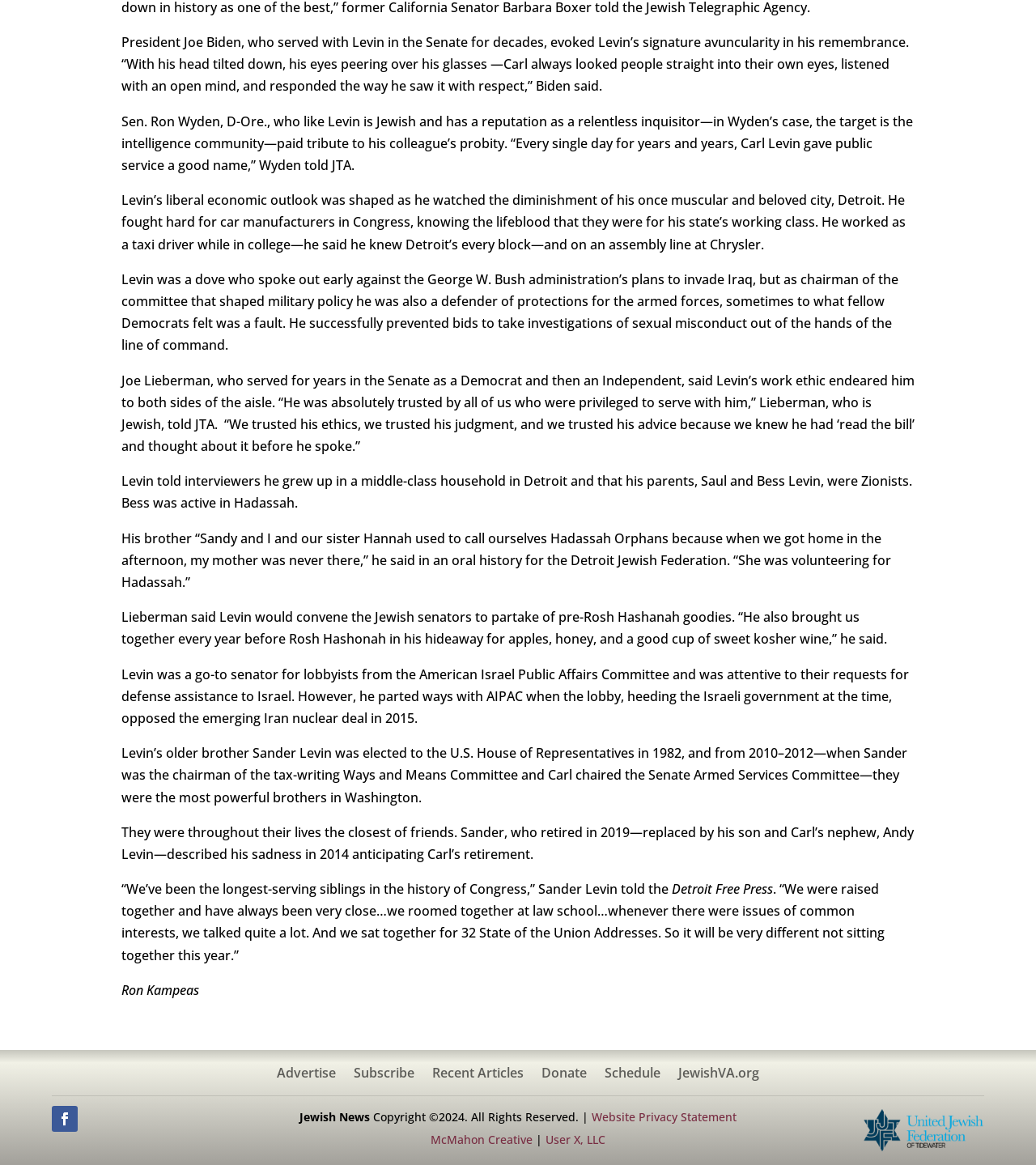Determine the bounding box coordinates (top-left x, top-left y, bottom-right x, bottom-right y) of the UI element described in the following text: Donate

[0.523, 0.916, 0.566, 0.931]